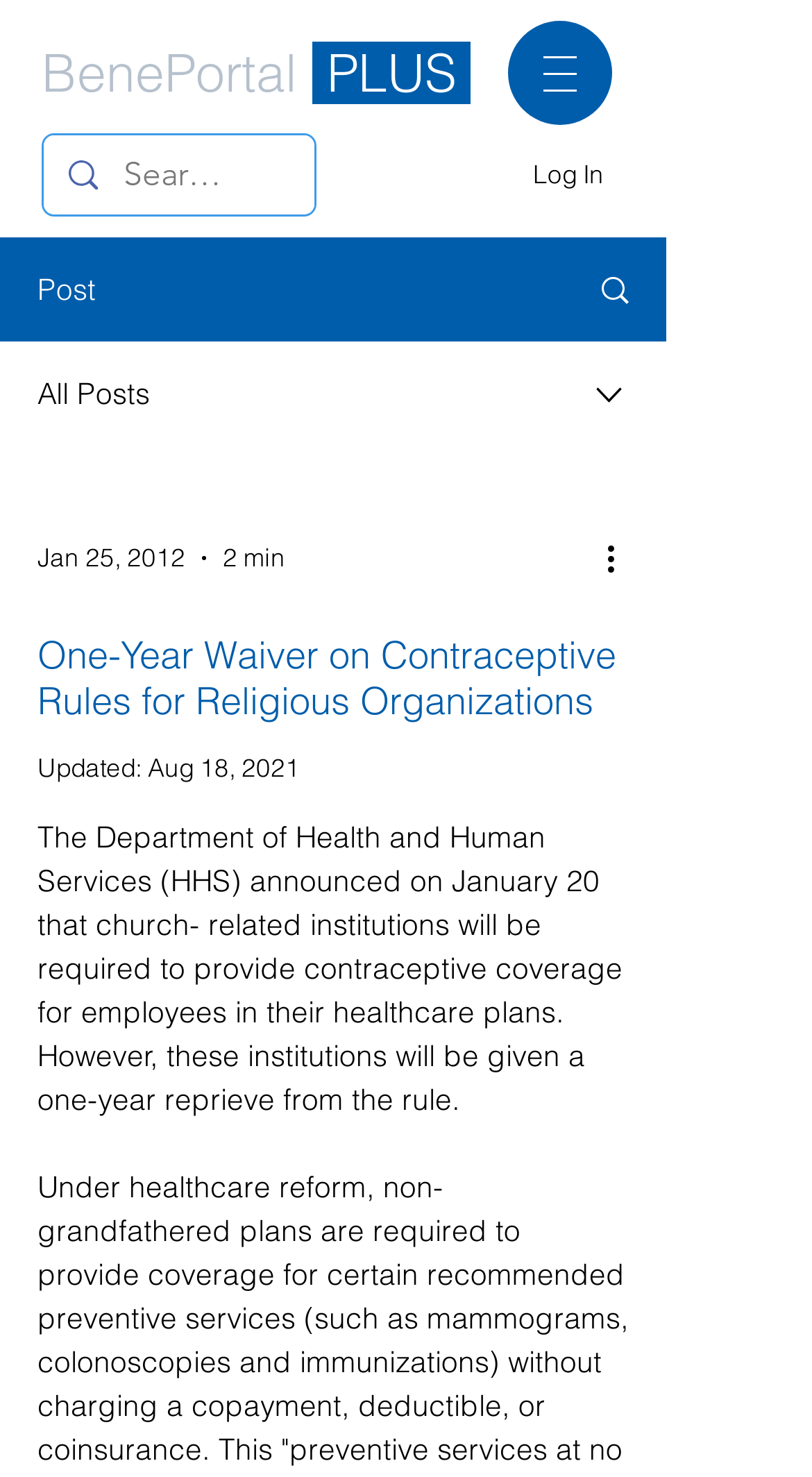Provide an in-depth caption for the contents of the webpage.

The webpage appears to be an article or news page, with a heading that reads "One-Year Waiver on Contraceptive Rules for Religious Organizations". At the top of the page, there is a navigation menu labeled "Site" with a dropdown button, accompanied by a small image. To the left of the navigation menu, there is a heading that reads "BenePortal PLUS".

Below the navigation menu, there is a search bar with a magnifying glass icon and a placeholder text "Search...". The search bar is accompanied by a small image. To the right of the search bar, there is a "Log In" button.

The main content of the page is divided into sections. The first section has a heading that reads "Post" and is accompanied by a link and an image. Below this section, there is another section with a heading that reads "All Posts", accompanied by an image.

To the right of these sections, there is a combobox with a date "Jan 25, 2012" and a duration "2 min" displayed. Below the combobox, there is a button labeled "More actions" with a dropdown menu, accompanied by a small image.

The main article content is displayed below, with a heading that reads "One-Year Waiver on Contraceptive Rules for Religious Organizations". The article text describes the announcement by the Department of Health and Human Services (HHS) regarding contraceptive coverage for employees in healthcare plans, with a one-year reprieve for religious institutions.